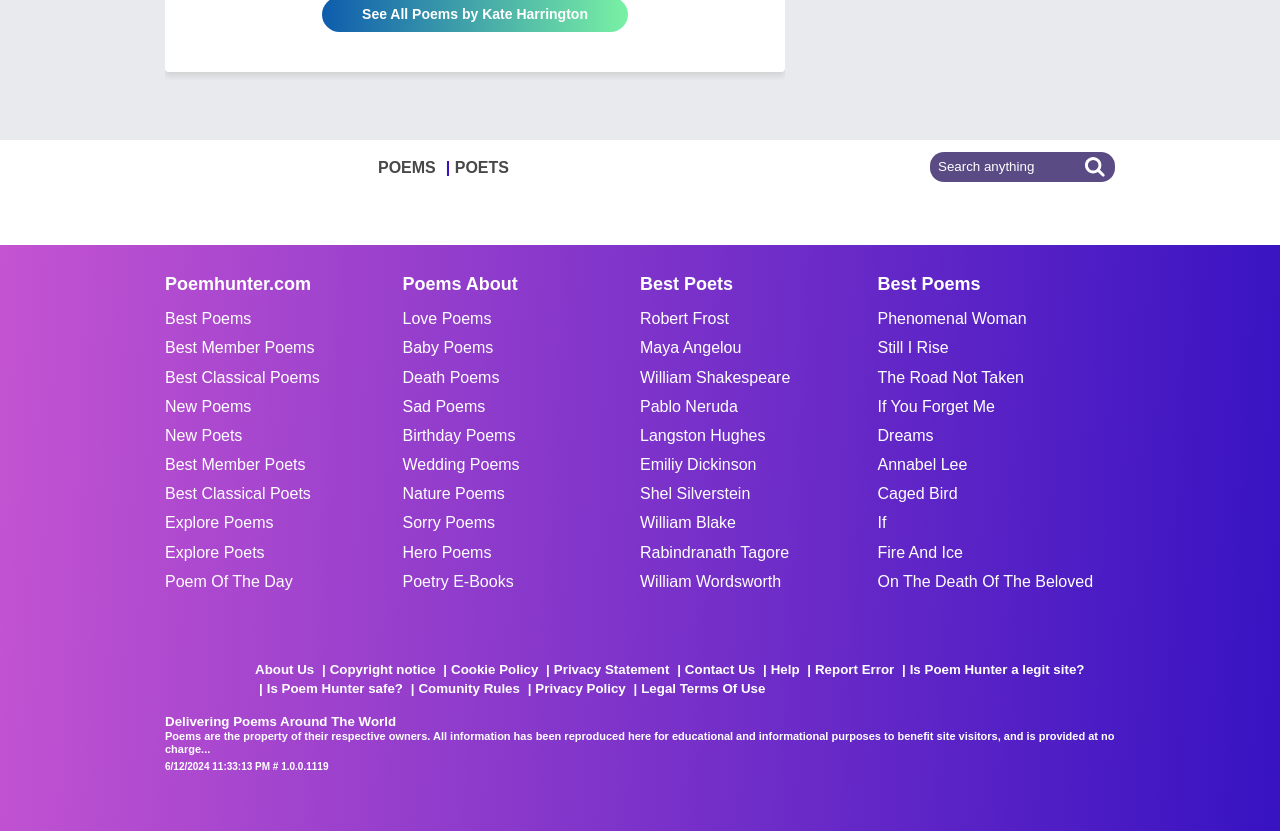Could you provide the bounding box coordinates for the portion of the screen to click to complete this instruction: "Explore poems about love"?

[0.314, 0.372, 0.5, 0.395]